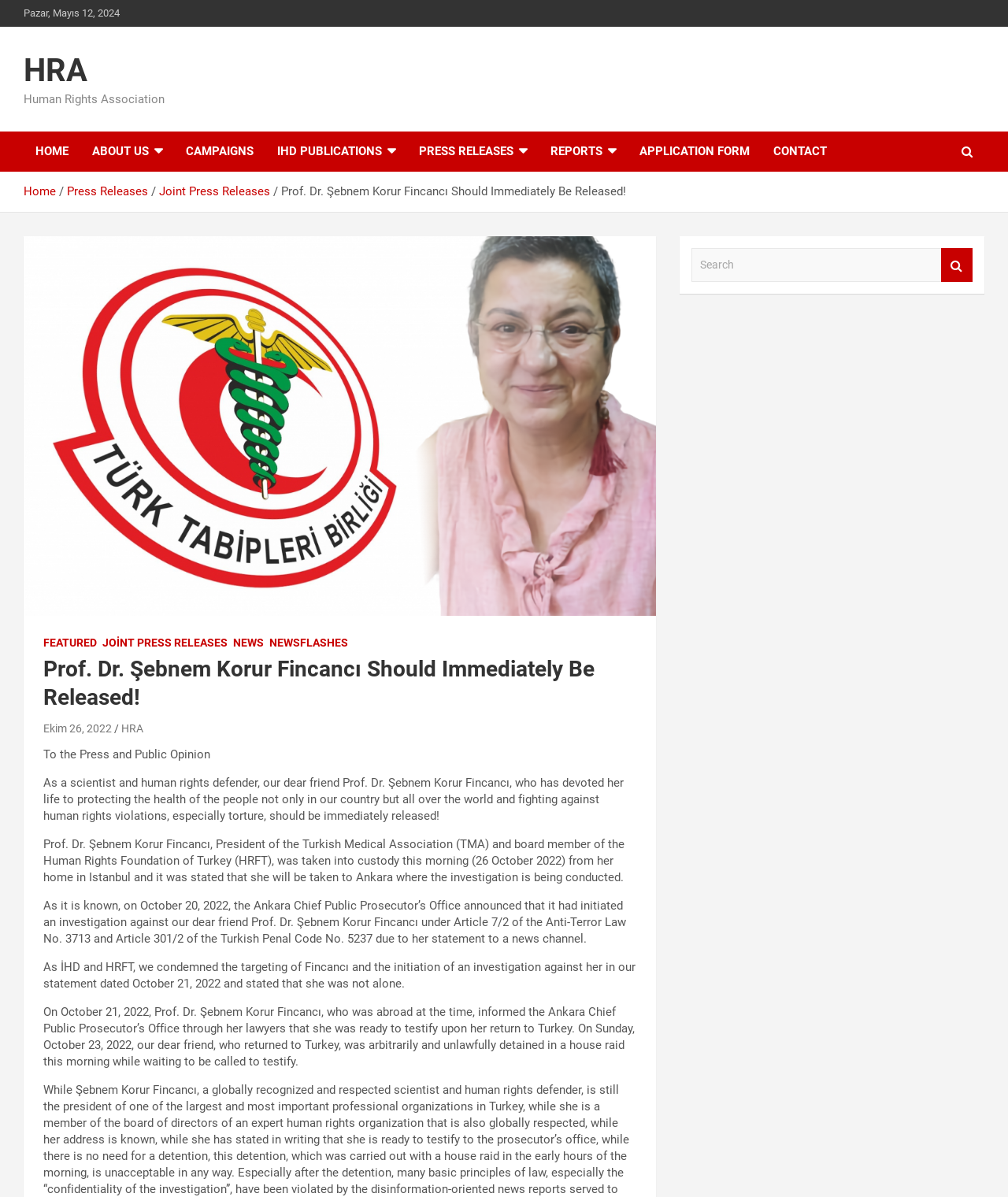Based on the description "Newsflashes", find the bounding box of the specified UI element.

[0.267, 0.531, 0.345, 0.544]